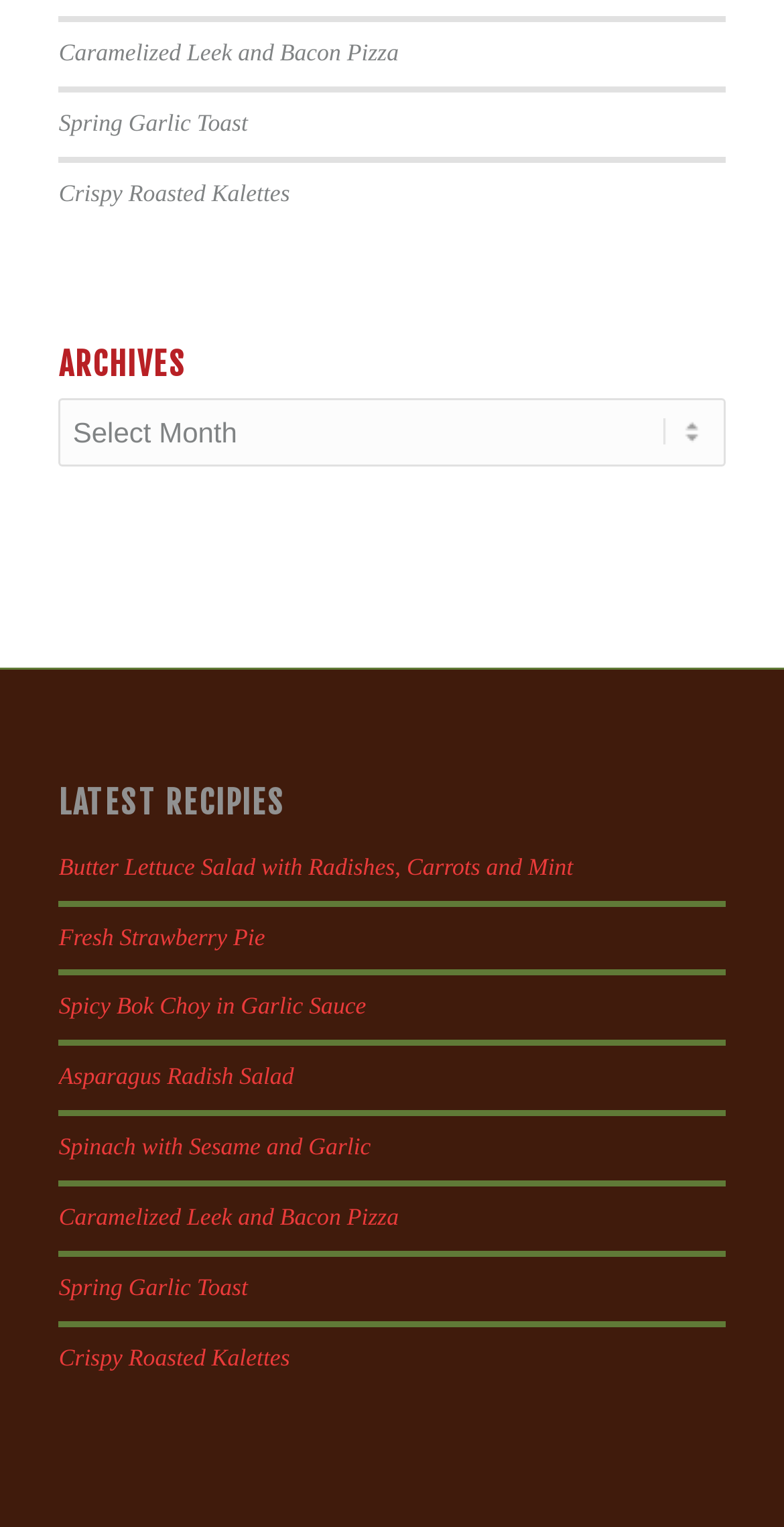Refer to the image and offer a detailed explanation in response to the question: Are there any duplicate recipe links?

I compared the OCR text of the link elements and found that some recipes, such as 'Caramelized Leek and Bacon Pizza' and 'Spring Garlic Toast', appear multiple times on the webpage. This suggests that there are duplicate recipe links.